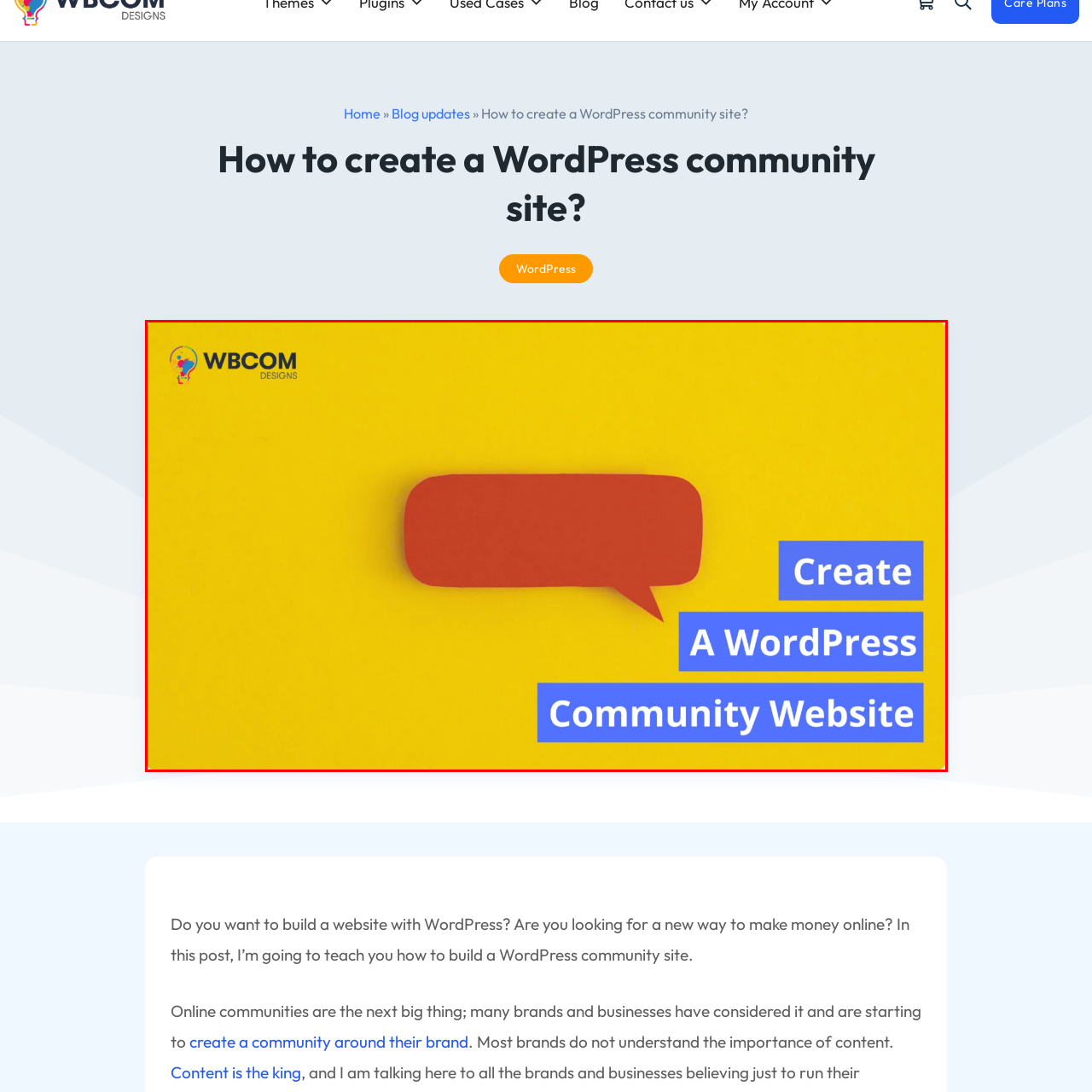Direct your attention to the area enclosed by the green rectangle and deliver a comprehensive answer to the subsequent question, using the image as your reference: 
What is the purpose of the visual?

The purpose of the visual is to attract individuals interested in developing community-driven websites because the caption states that the visual is 'ideally suited to attract individuals interested in developing community-driven websites'.